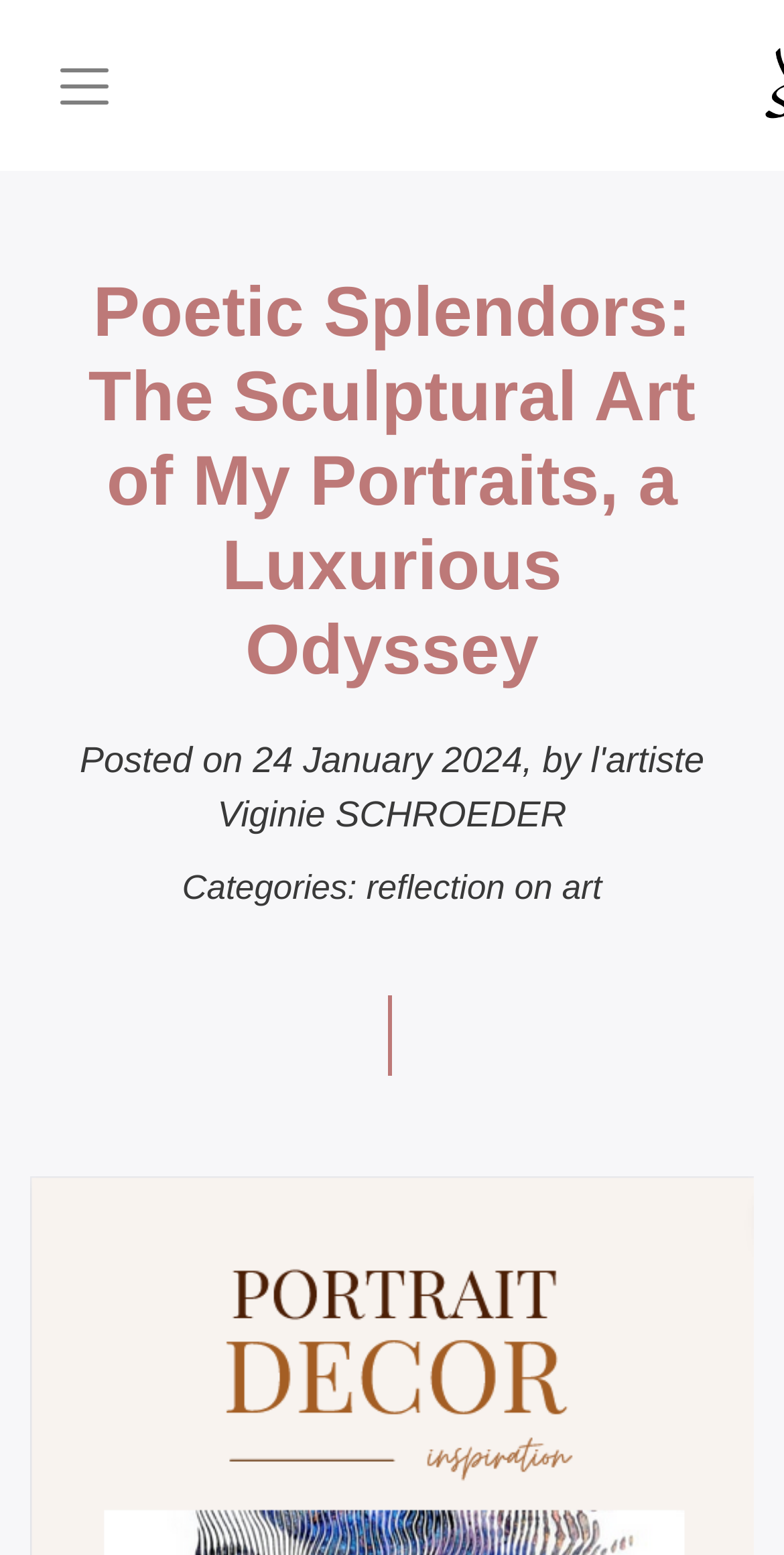What is the category of the article?
Using the image, provide a detailed and thorough answer to the question.

I found the category by looking at the link element which is a child of the StaticText 'Categories:' element. The link element has the text 'reflection on art'.